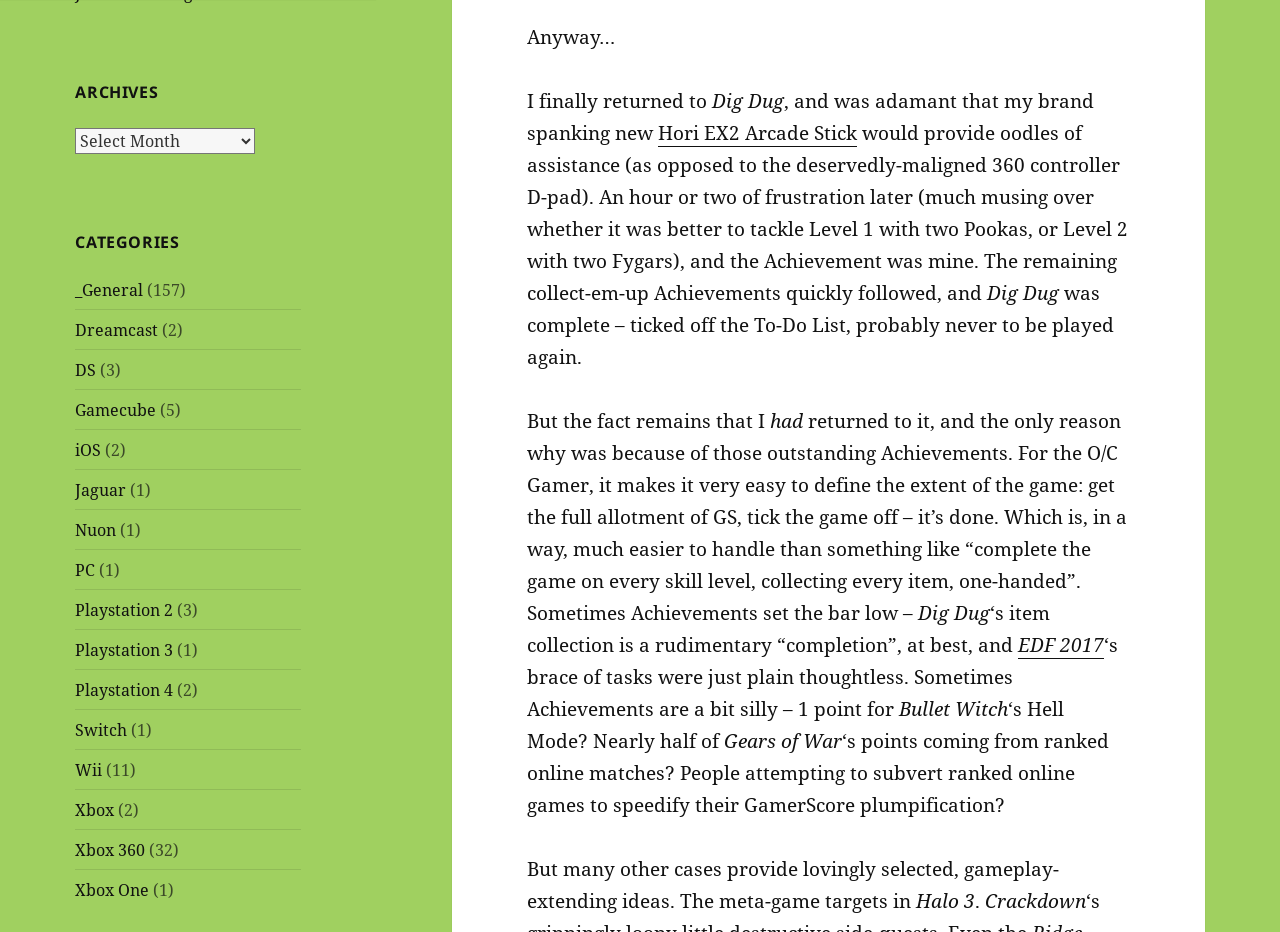What is the category of 'Dreamcast'?
Answer the question with detailed information derived from the image.

Based on the webpage, 'Dreamcast' is listed under the 'Categories' section, which suggests it is a category related to gaming. Further, it is listed alongside other well-known game consoles, such as 'Gamecube', 'Playstation 2', and 'Xbox', which confirms that 'Dreamcast' is also a game console.